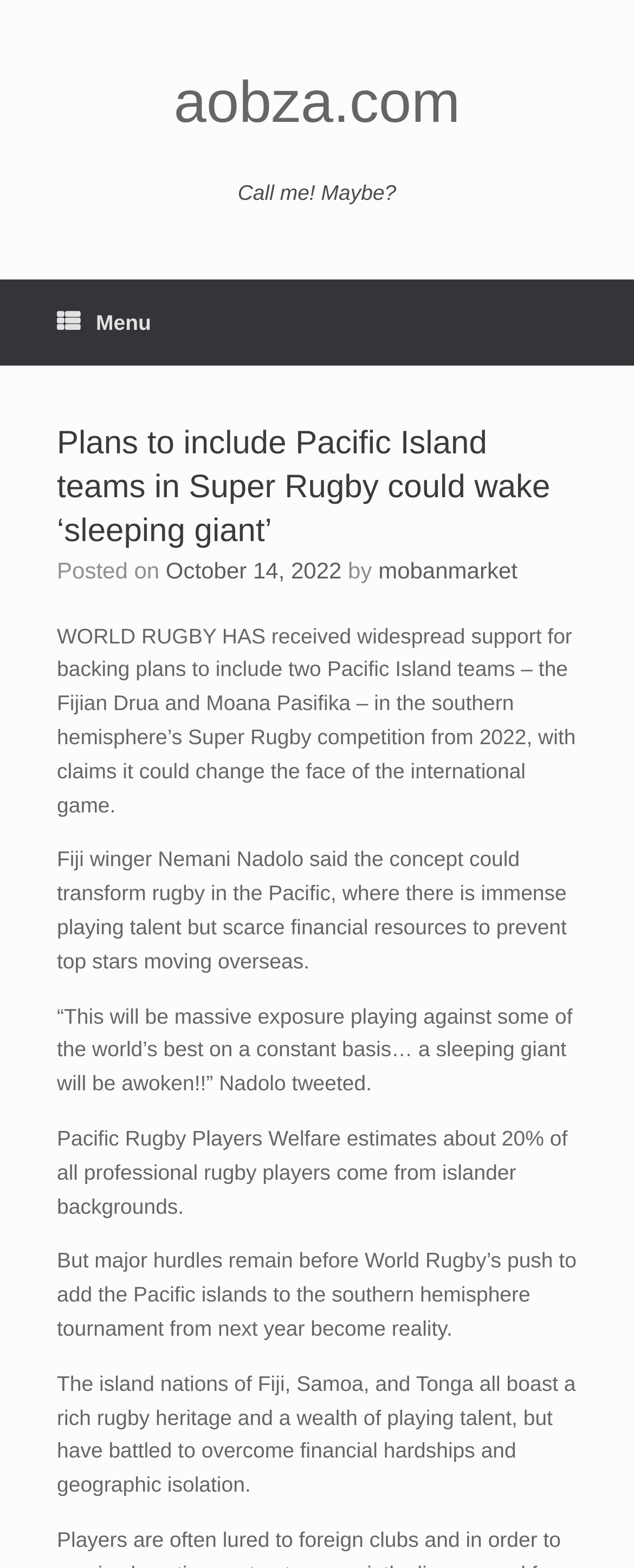Extract the text of the main heading from the webpage.

Plans to include Pacific Island teams in Super Rugby could wake ‘sleeping giant’